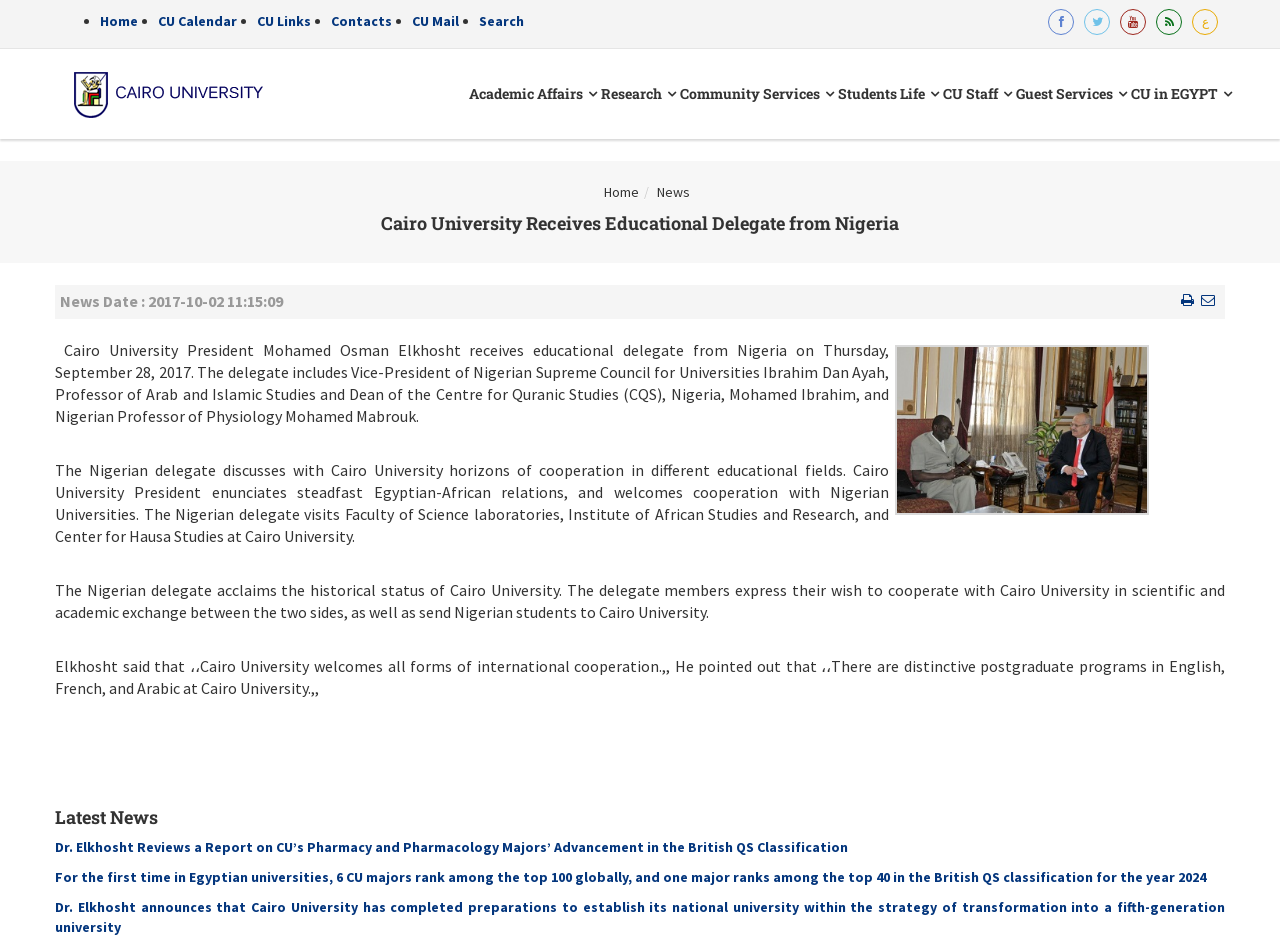Please specify the bounding box coordinates of the area that should be clicked to accomplish the following instruction: "Read latest news". The coordinates should consist of four float numbers between 0 and 1, i.e., [left, top, right, bottom].

[0.043, 0.856, 0.957, 0.877]